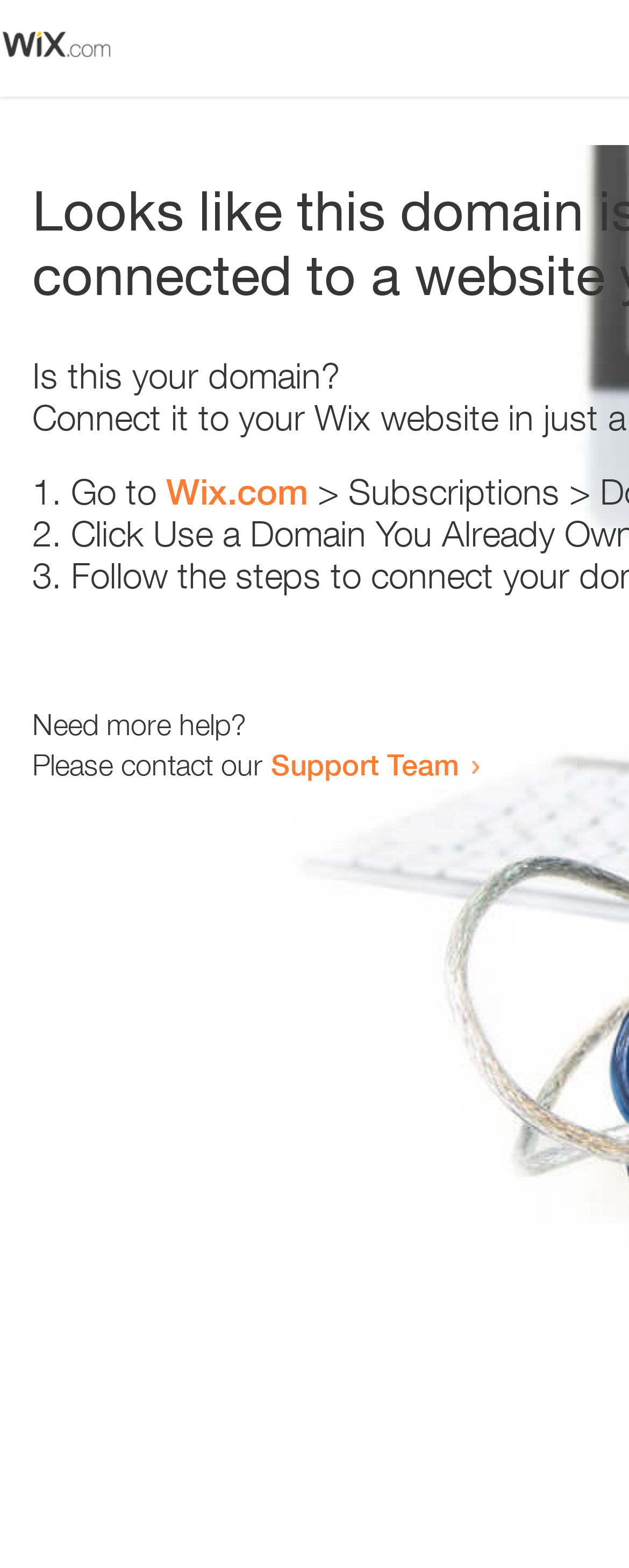Summarize the webpage with a detailed and informative caption.

The webpage appears to be an error page, with a small image at the top left corner. Below the image, there is a question "Is this your domain?" in a prominent position. 

To the right of the question, there is a numbered list with three items. The first item starts with "1." and suggests going to "Wix.com". The second item starts with "2." and the third item starts with "3.", but their contents are not specified. 

Below the list, there is a section that offers help. It starts with the question "Need more help?" and provides a link to the "Support Team" for contacting them.